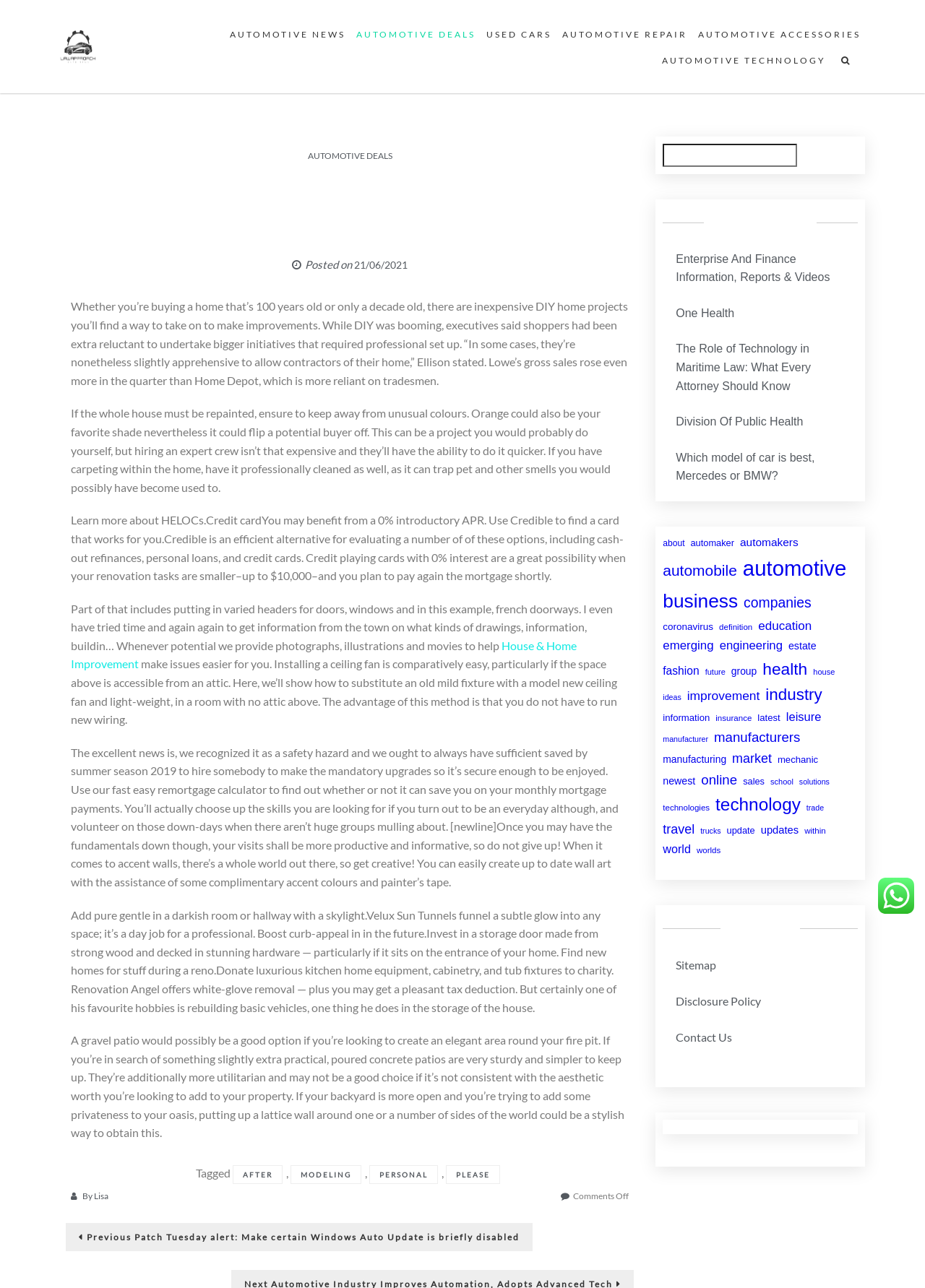Determine the bounding box coordinates of the target area to click to execute the following instruction: "Search for something."

[0.717, 0.112, 0.927, 0.129]